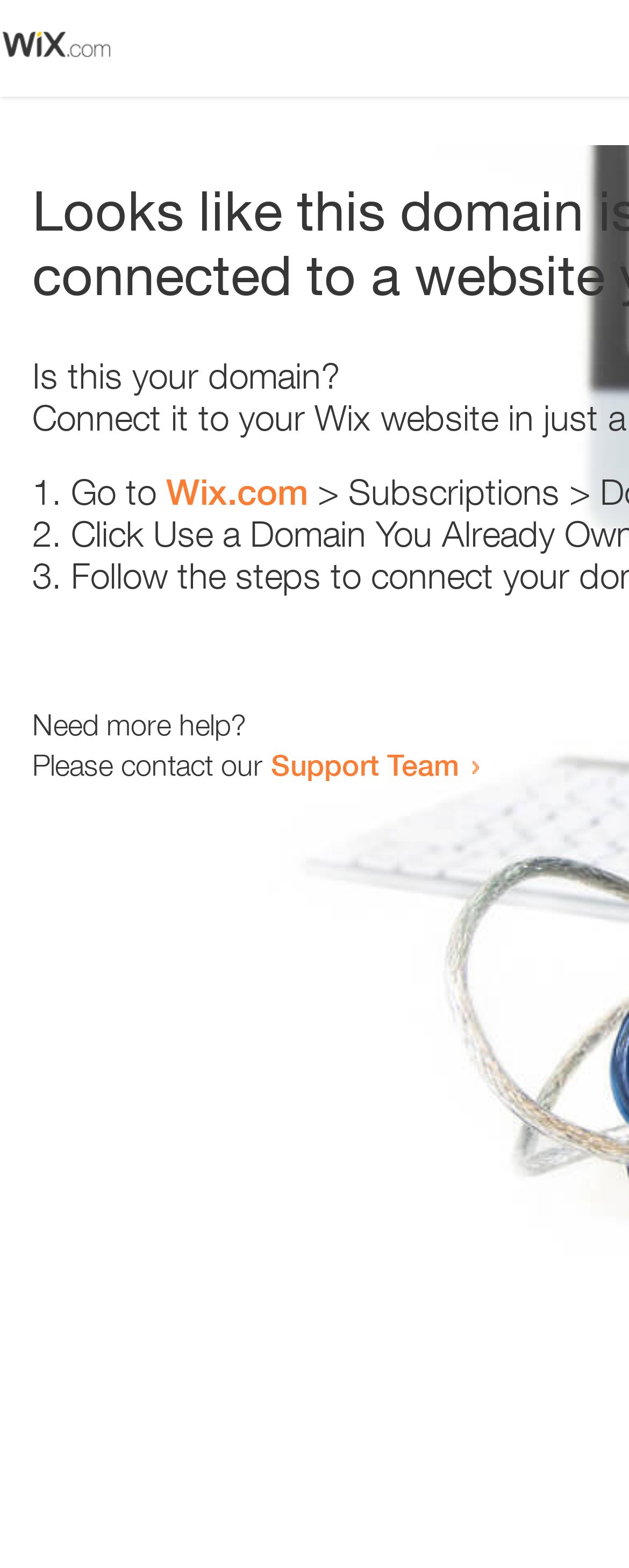What is the current status of the webpage?
Relying on the image, give a concise answer in one word or a brief phrase.

Error